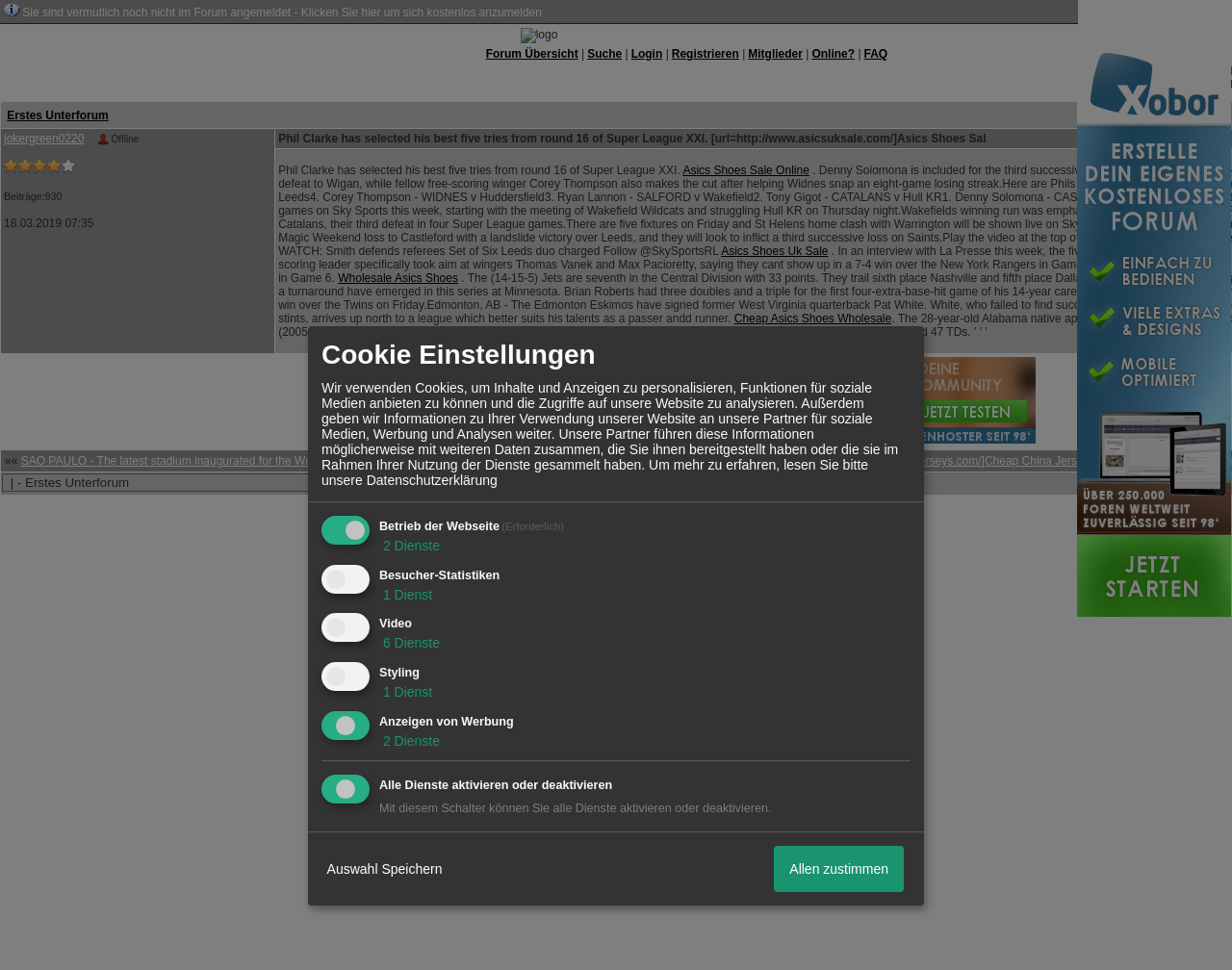Using the image as a reference, answer the following question in as much detail as possible:
What is the purpose of the checkbox 'Besucher-Statistiken'?

I found the purpose of the checkbox by looking at the text 'Besucher-Statistiken' and its description 'Für den Betrieb der Webseite erforderliche Cookies (z.B. für den Login)' which suggests that it is related to visitor statistics.